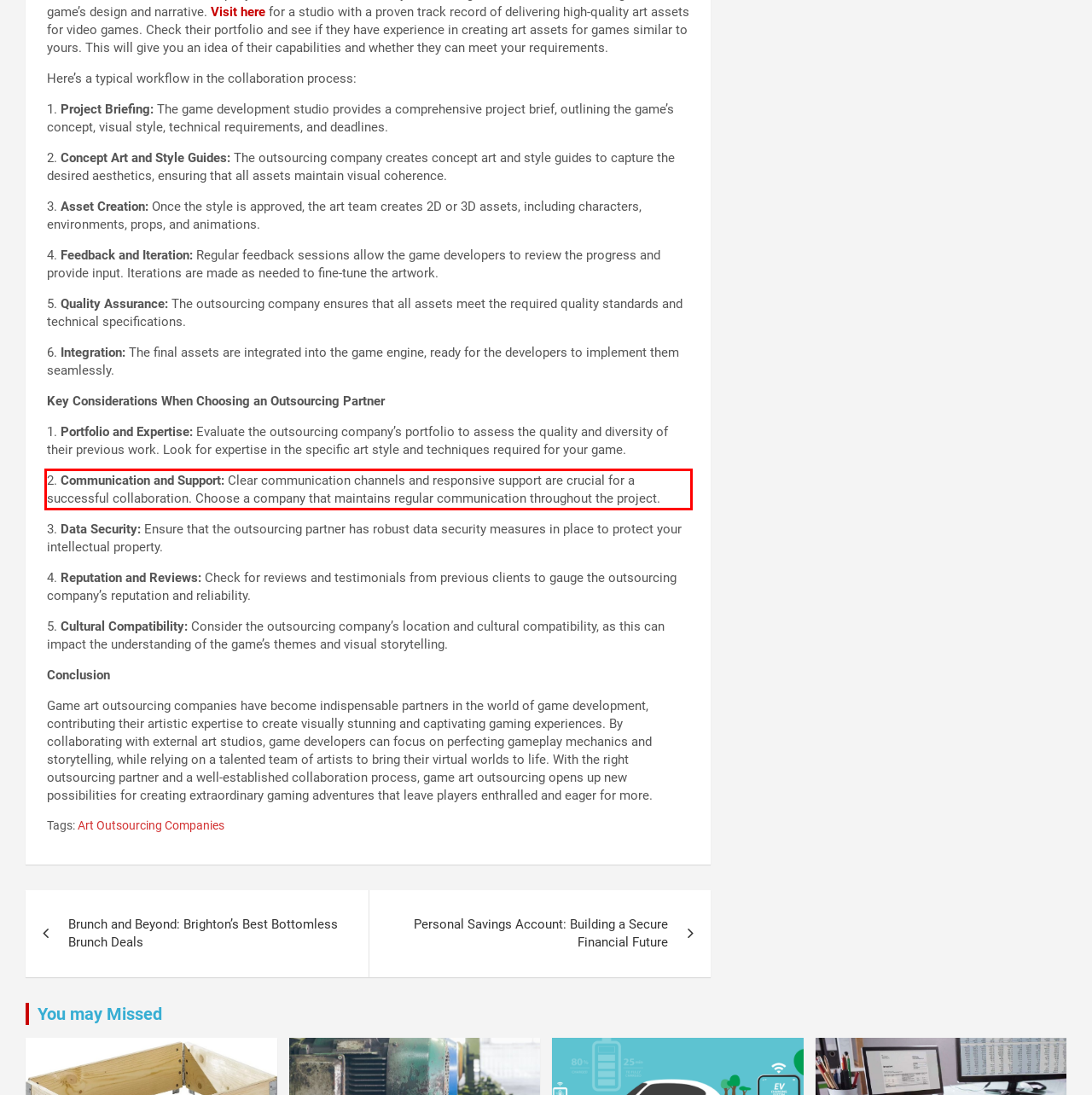Given a screenshot of a webpage containing a red bounding box, perform OCR on the text within this red bounding box and provide the text content.

2. Communication and Support: Clear communication channels and responsive support are crucial for a successful collaboration. Choose a company that maintains regular communication throughout the project.